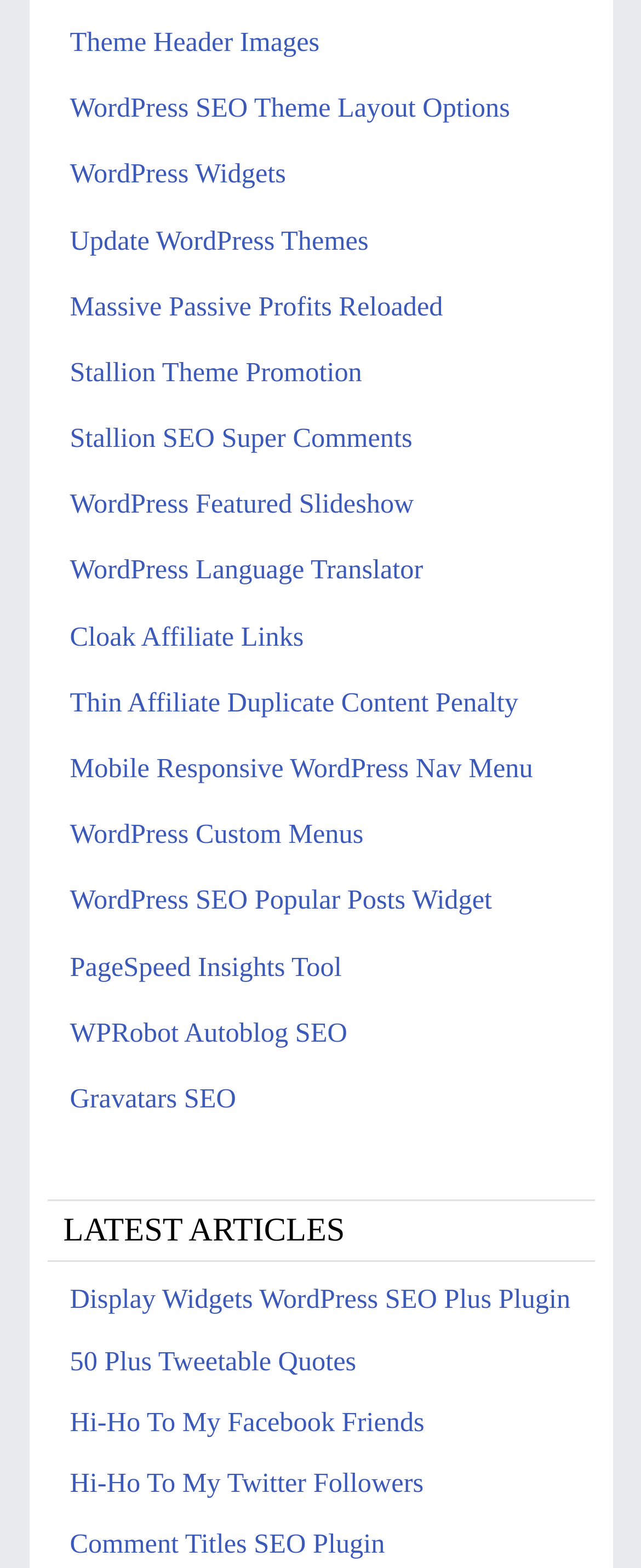What is the topic of the 'PageSpeed Insights Tool' link?
Provide a detailed and well-explained answer to the question.

The 'PageSpeed Insights Tool' link suggests that it is related to analyzing and optimizing the speed of a website, which is an important aspect of website development and maintenance.